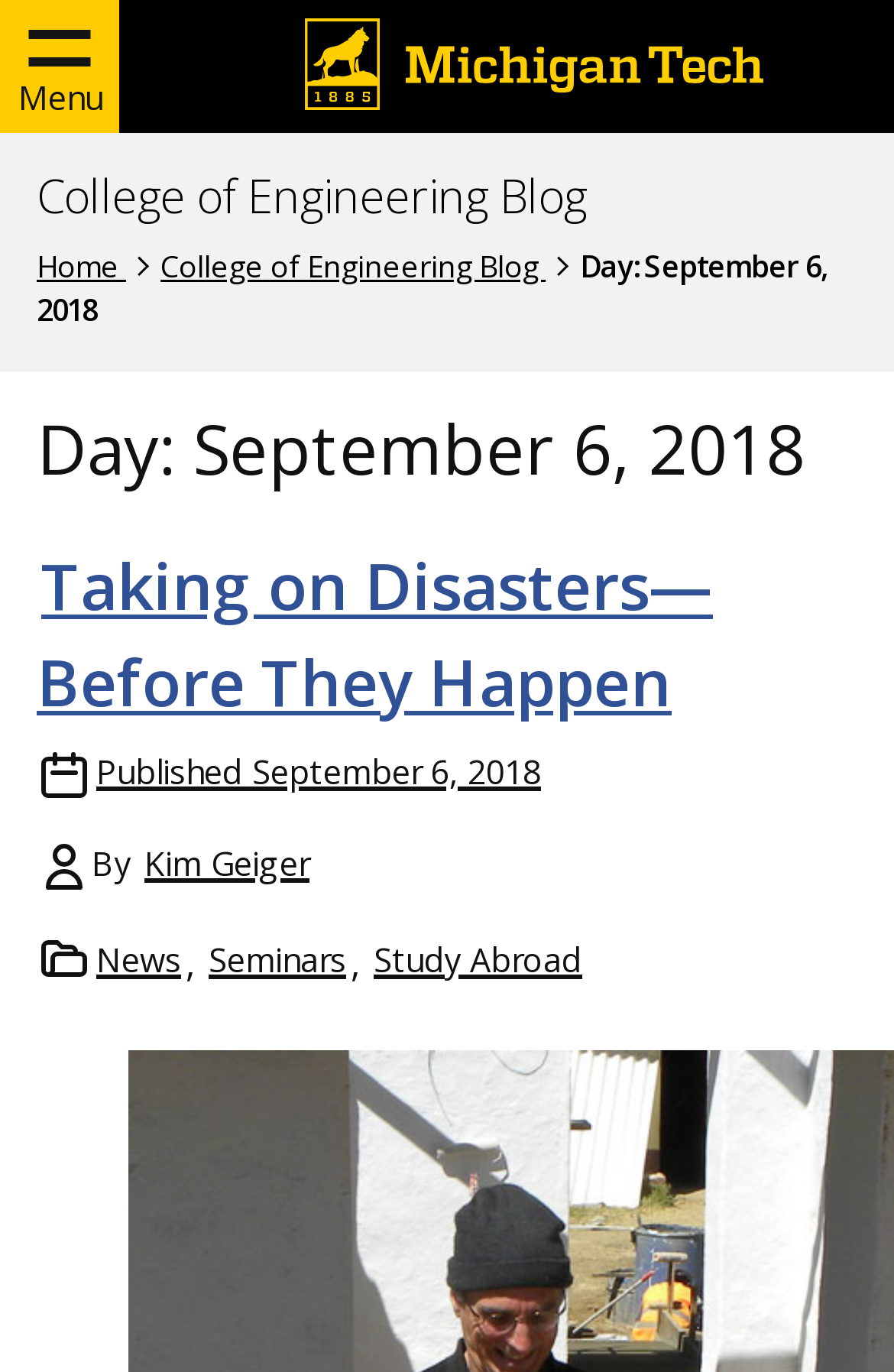From the details in the image, provide a thorough response to the question: What is the date of publication of this post?

I found the date of publication by looking for the text 'Published' and then finding the date next to it, which is 'September 6, 2018', so the date of publication of this post is September 6, 2018.